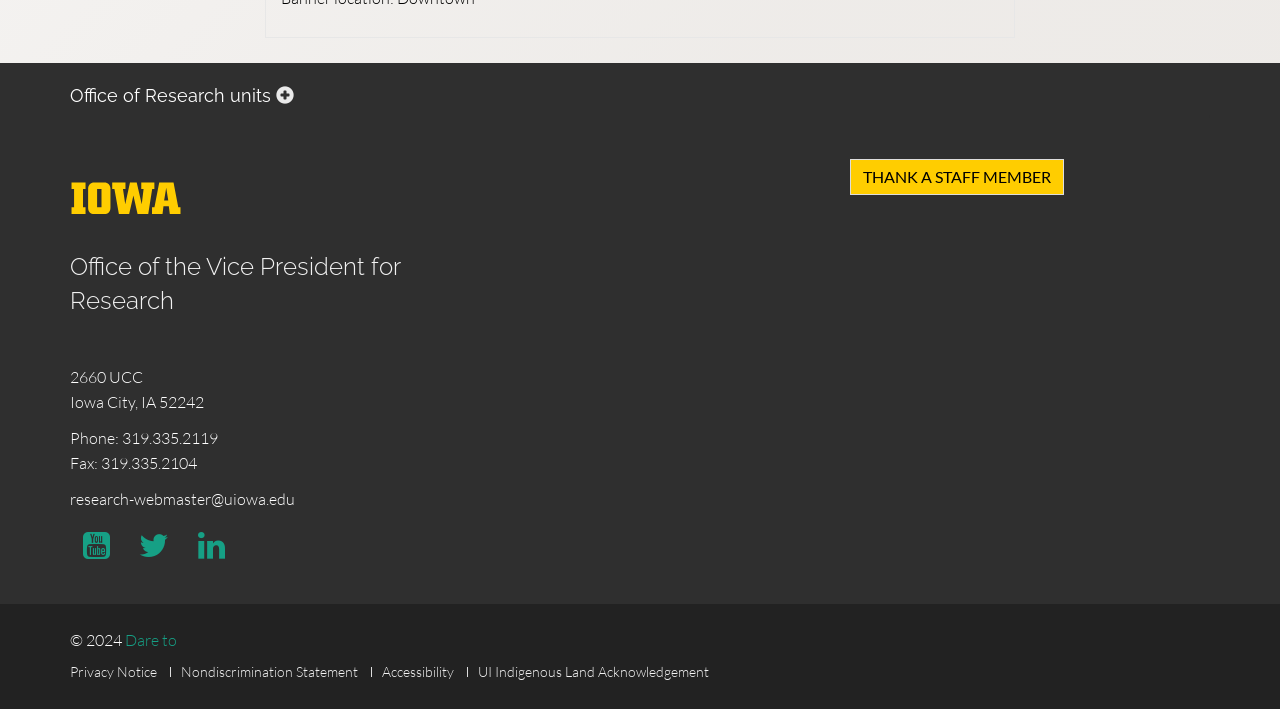Please find the bounding box coordinates in the format (top-left x, top-left y, bottom-right x, bottom-right y) for the given element description. Ensure the coordinates are floating point numbers between 0 and 1. Description: Nondiscrimination Statement

[0.141, 0.936, 0.28, 0.96]